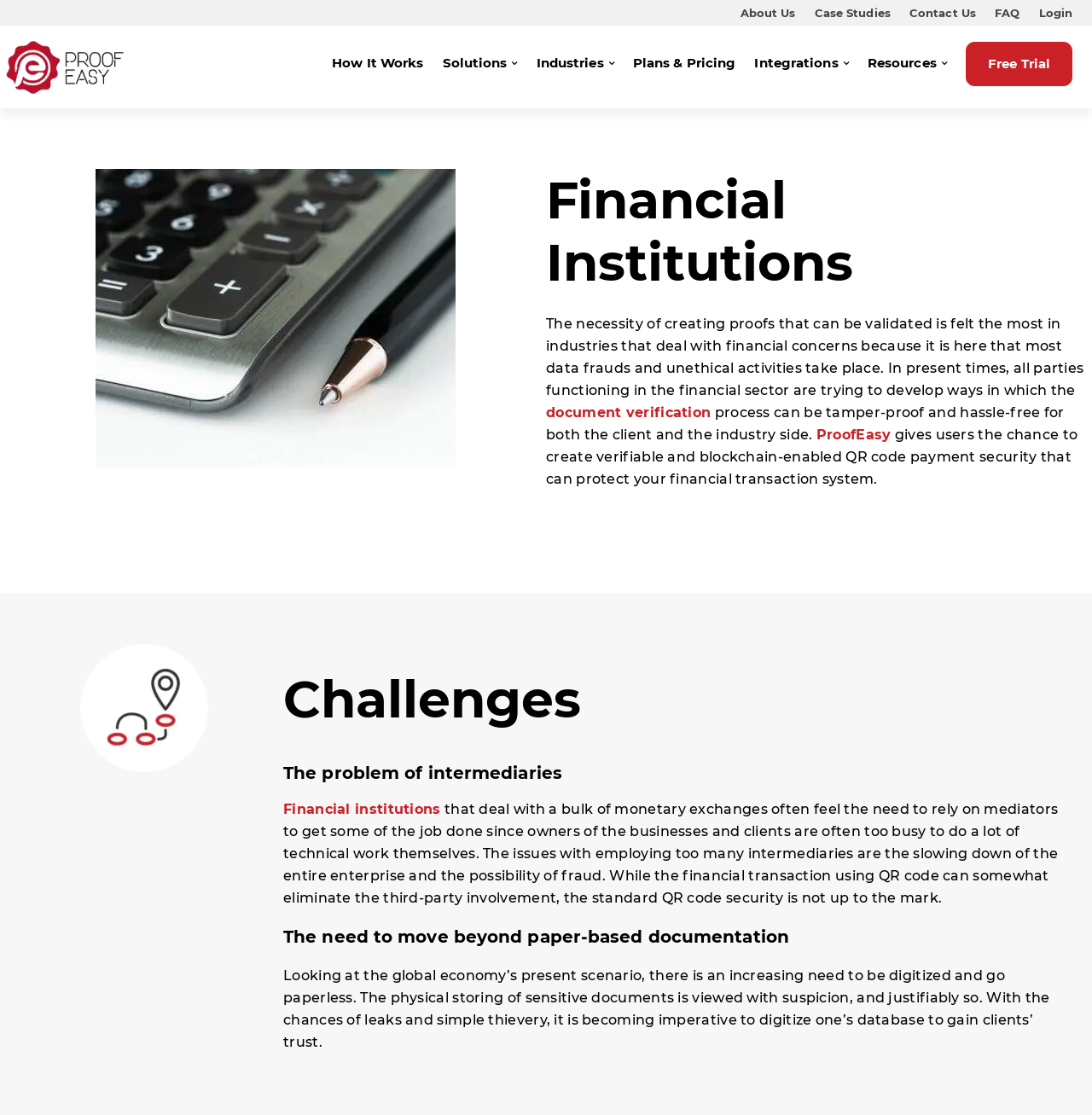Generate an in-depth caption that captures all aspects of the webpage.

The webpage is focused on enhancing QR code payment security for financial institutions using blockchain technology. At the top, there is a navigation menu with links to "About Us", "Case Studies", "Contact Us", "FAQ", and "Login". Below this menu, there is a logo and a link to "Proof Easy" on the left side, and another navigation menu with links to "How It Works", "Solutions", "Industries", "Plans & Pricing", "Integrations", "Resources", and "Free Trial" on the right side.

The main content of the webpage is divided into sections. The first section has a heading "Financial Institutions" and an image related to financial institutions. The text in this section explains the need for creating proofs that can be validated in the financial sector, and how "ProofEasy" can help in creating verifiable and blockchain-enabled QR code payment security.

Below this section, there is an image related to blockchain secure QR code, followed by a section with a heading "Challenges". This section is further divided into two subheadings: "The problem of intermediaries" and "The need to move beyond paper-based documentation". The text in this section explains the issues with employing intermediaries in financial transactions and the need to digitize documentation to gain clients' trust.

On the right side of the webpage, there is a small "×" symbol, and below it, a contact form with a title "Unsubscribe Form".